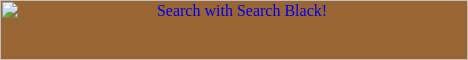Answer this question using a single word or a brief phrase:
What is the color of the background?

Brown